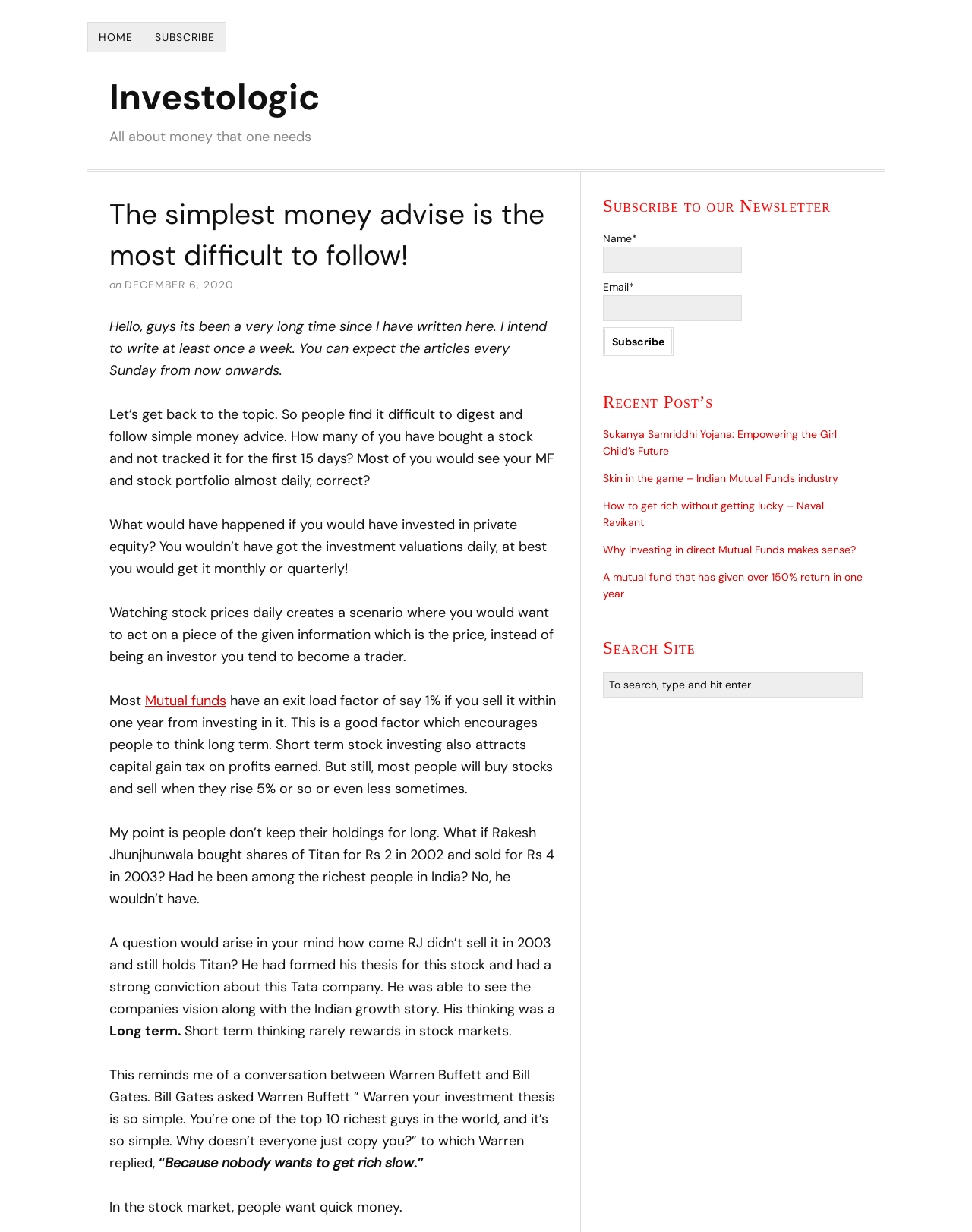Find the primary header on the webpage and provide its text.

The simplest money advise is the most difficult to follow!